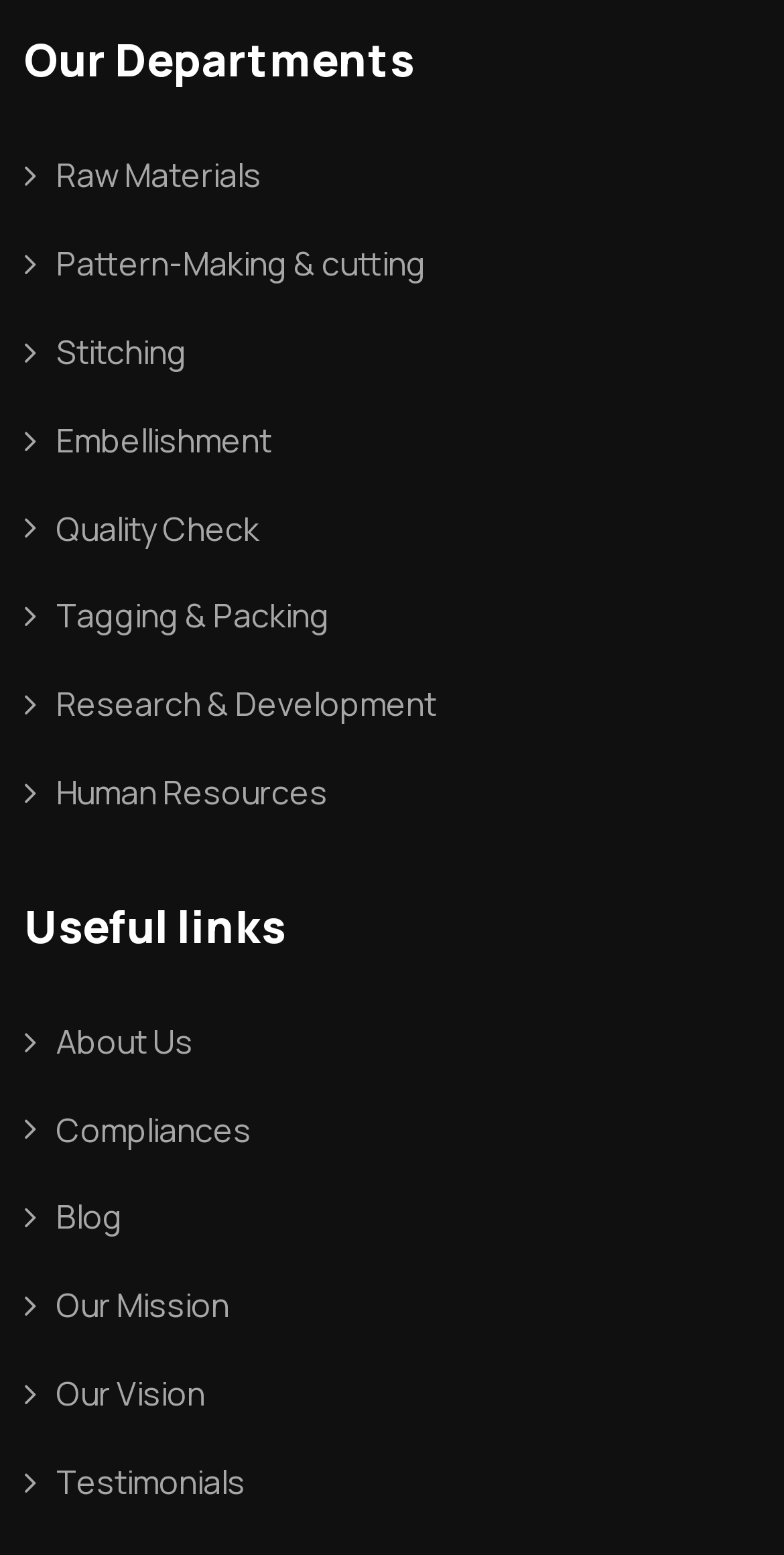Please answer the following question using a single word or phrase: 
What is the last department listed?

Research & Development